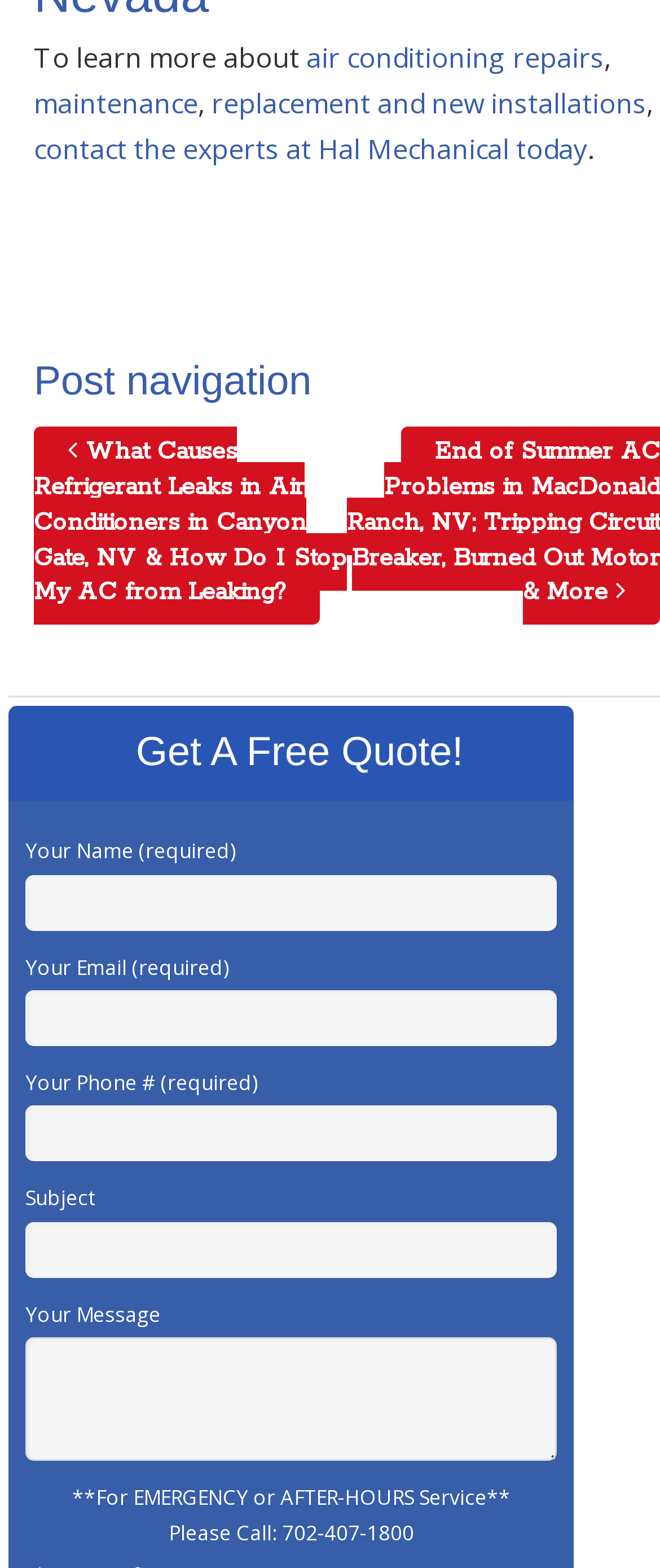Respond with a single word or phrase for the following question: 
How can I contact the experts?

Contact Hal Mechanical